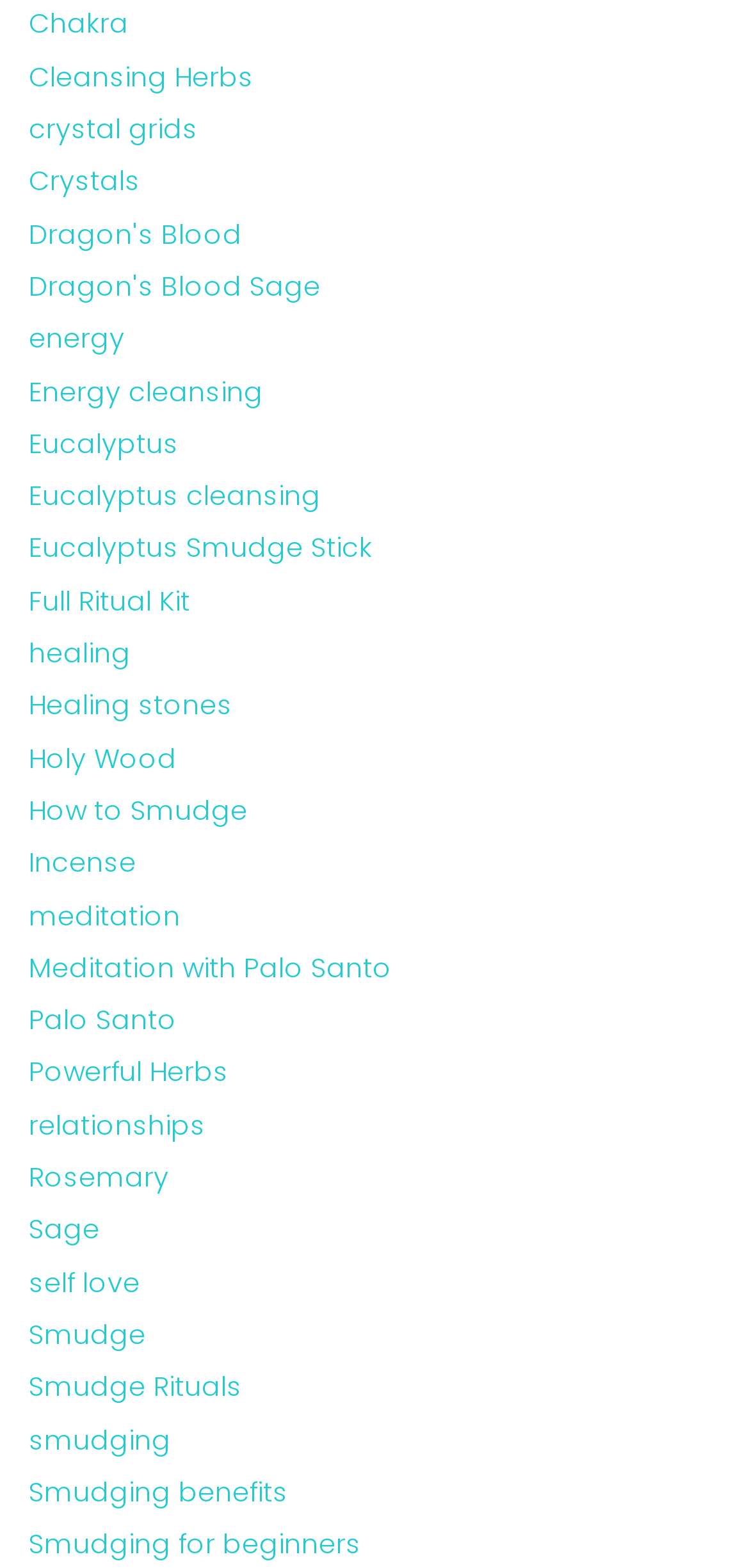Locate the bounding box of the UI element described in the following text: "Meditation with Palo Santo".

[0.038, 0.605, 0.523, 0.629]